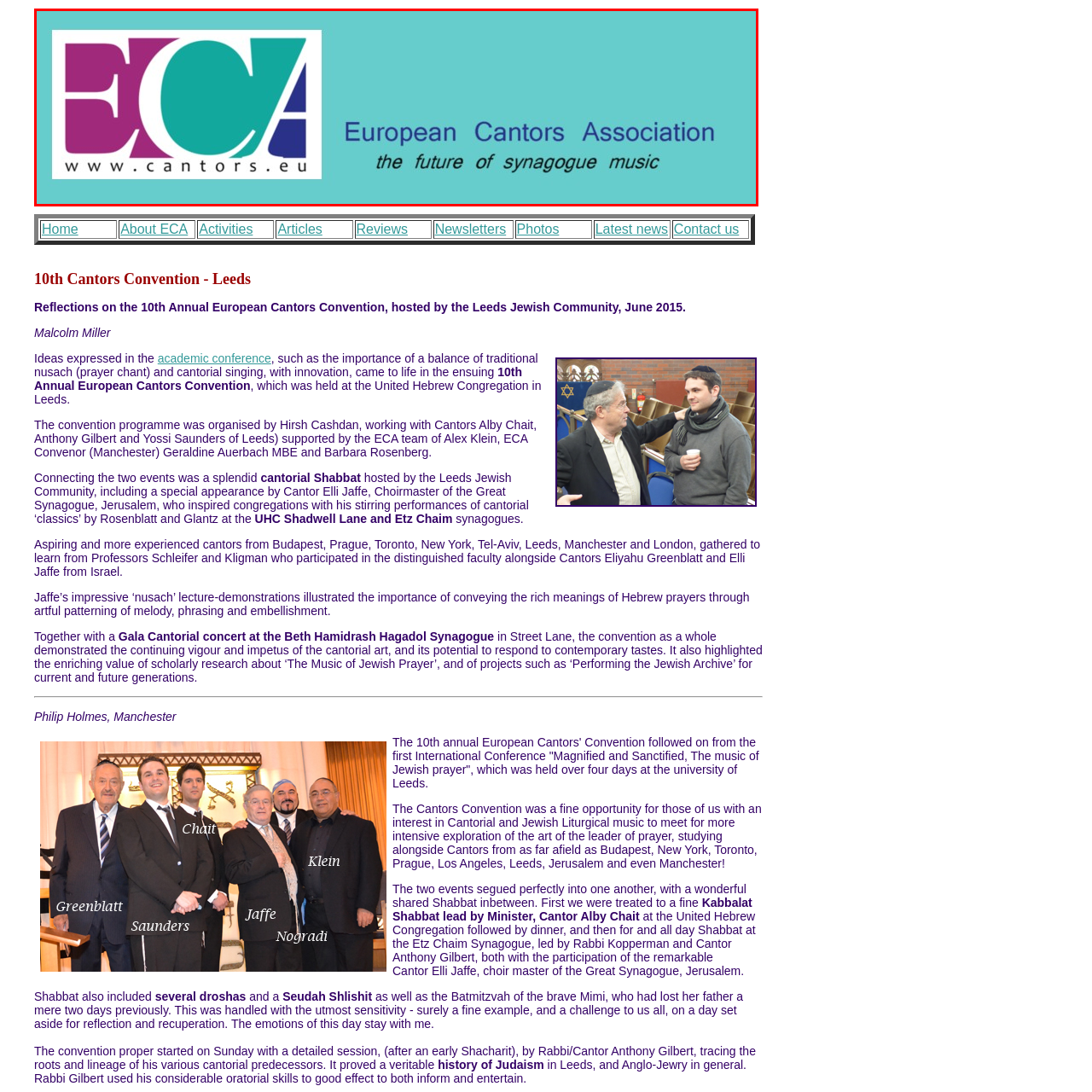Please examine the image within the red bounding box and provide an answer to the following question using a single word or phrase:
What is the tagline of the European Cantors Association?

the future of synagogue music